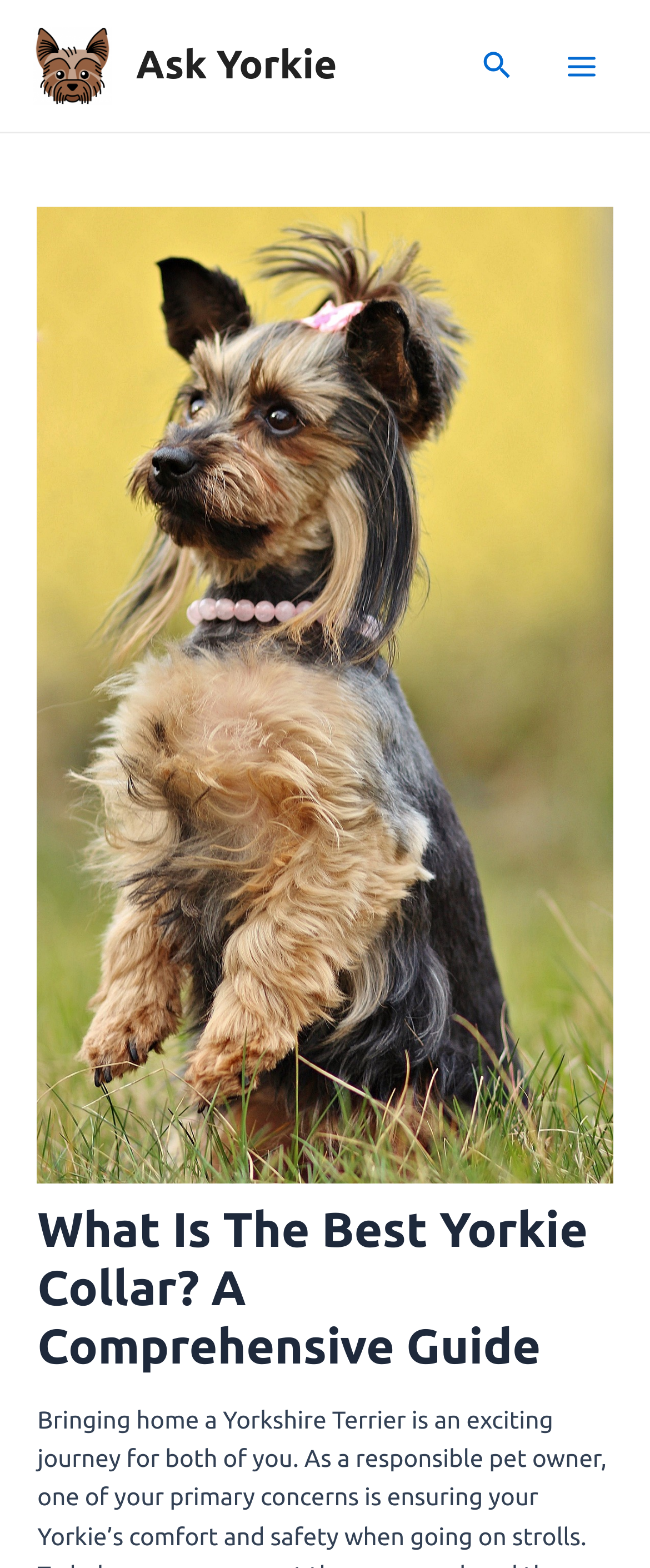How many links are there at the top of the webpage?
Please answer the question with as much detail and depth as you can.

There are three links at the top of the webpage: two 'Ask Yorkie' links and one 'Search icon link'. They are located at the top of the webpage, with bounding boxes of [0.051, 0.031, 0.172, 0.049], [0.209, 0.028, 0.518, 0.056], and [0.743, 0.028, 0.79, 0.056] respectively.